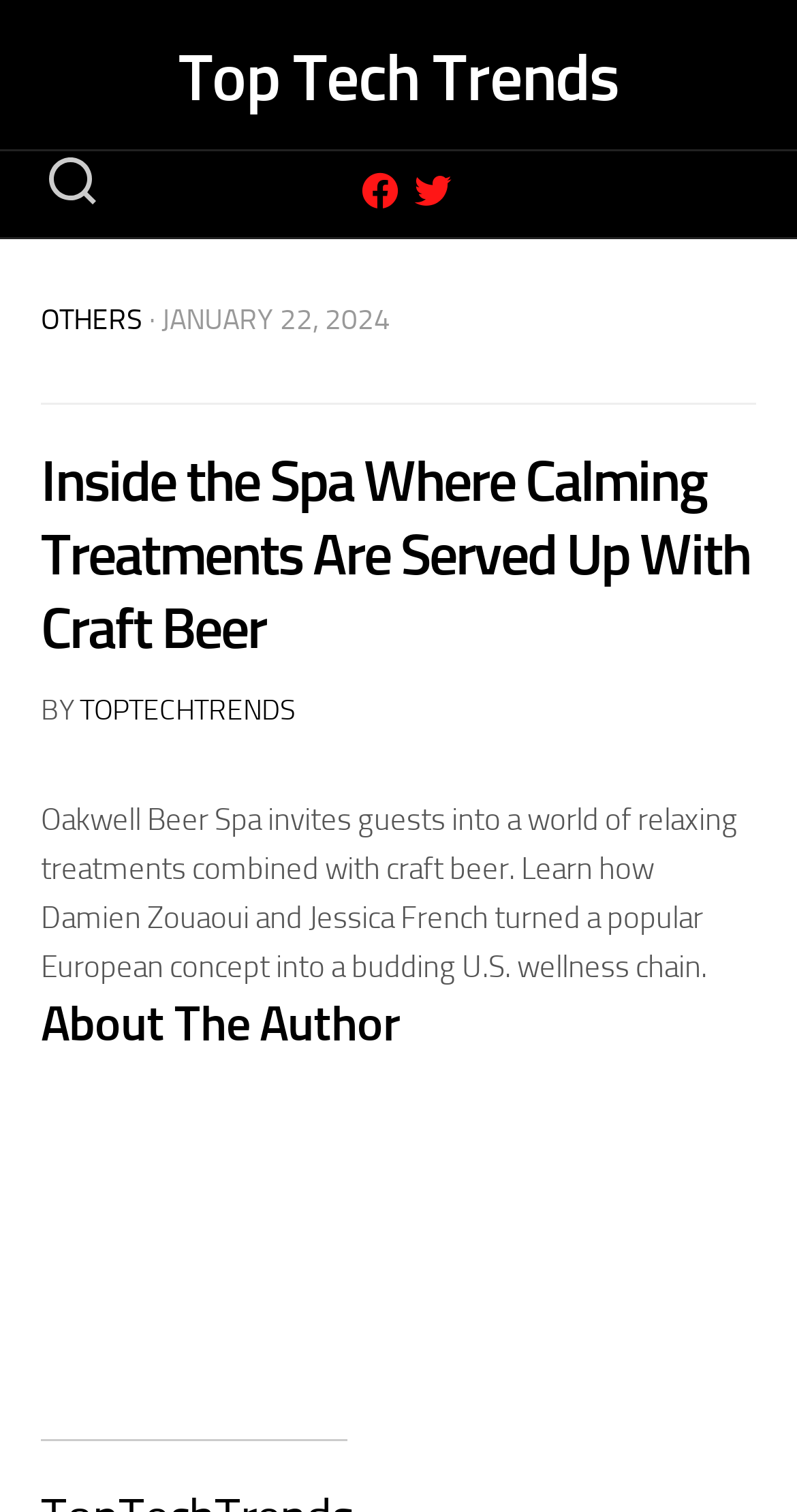Provide an in-depth caption for the contents of the webpage.

The webpage appears to be an article about Oakwell Beer Spa, a wellness chain that combines relaxing treatments with craft beer. At the top of the page, there is a link to "Top Tech Trends" and two social media icons, Facebook and Twitter, positioned side by side. Below these icons, there is a button with no text.

The main content of the page is divided into sections. The first section has a heading that reads "OTHERS · JANUARY 22, 2024" with a link to "OTHERS" on the left side. Below this heading, there is a large header that spans the entire width of the page, containing the title "Inside the Spa Where Calming Treatments Are Served Up With Craft Beer". 

To the right of the title, there is a byline that reads "BY" followed by a link to "TOPTECHTRENDS". Below the title, there is a paragraph of text that summarizes the article, describing Oakwell Beer Spa and its founders, Damien Zouaoui and Jessica French.

Further down the page, there is a heading that reads "About The Author" and a link with no text at the bottom of the page. Overall, the webpage has a simple and clean layout, with a focus on the article's content.